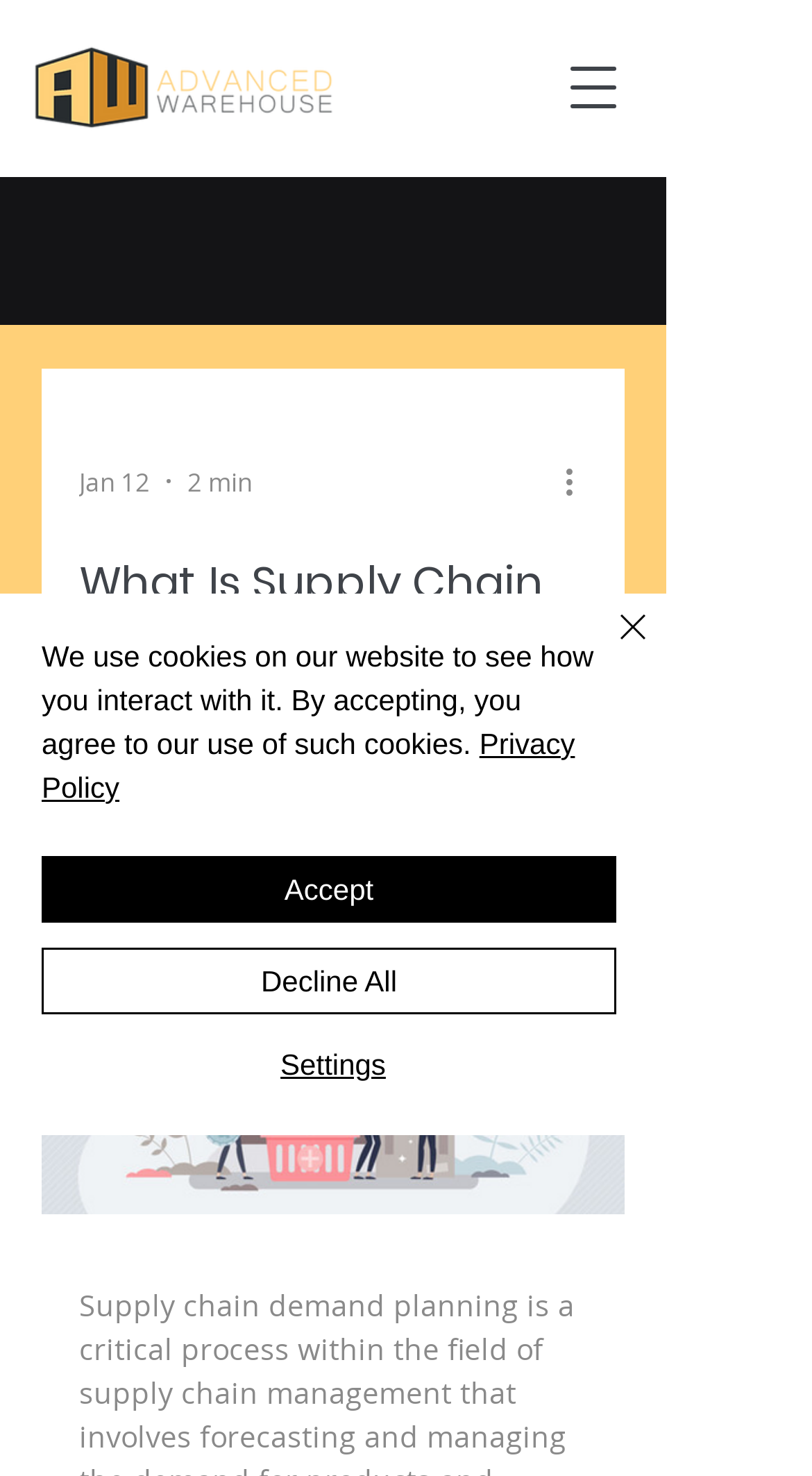Look at the image and answer the question in detail:
How many buttons are in the navigation menu?

I counted the number of buttons in the navigation menu by looking at the 'Open navigation menu' button and its child elements. There are four buttons: 'More actions', 'What Is Supply Chain Demand Planning?', '2 min', and 'Jan 12'.